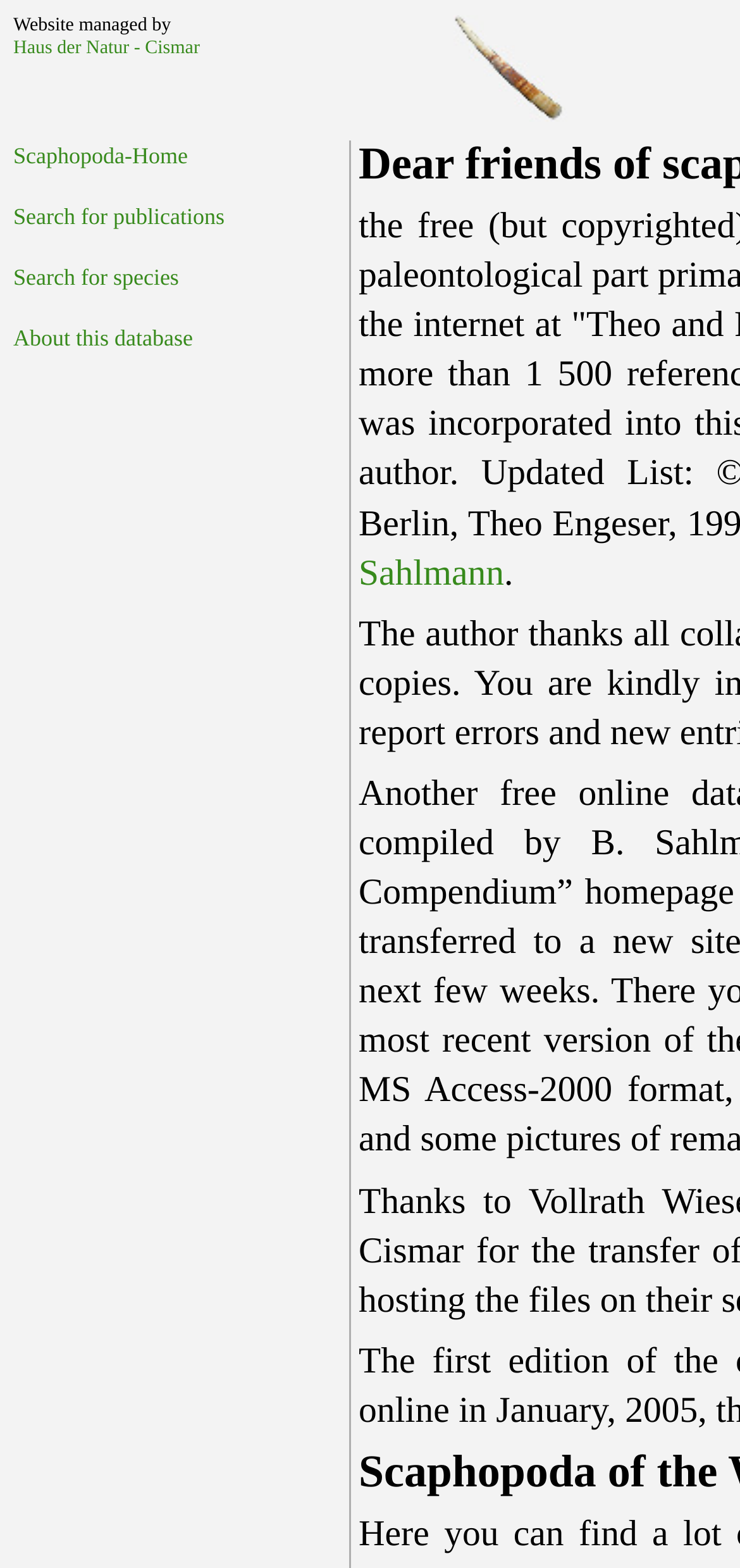What is the purpose of the 'About this database' link?
Using the image as a reference, give an elaborate response to the question.

The 'About this database' link is likely to provide information about the database, its purpose, and its content, which can be accessed by clicking on the link.